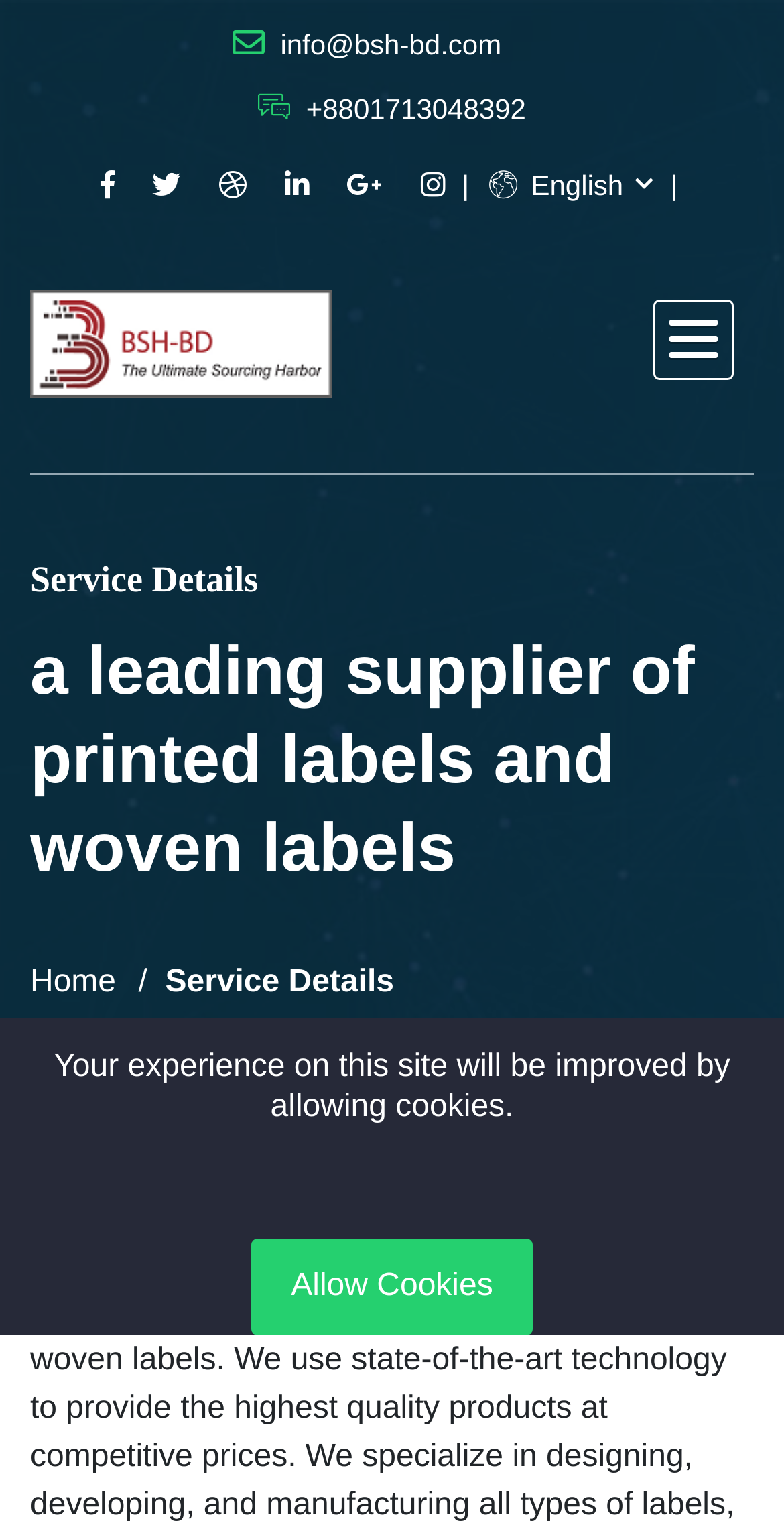Use a single word or phrase to answer the question:
What type of labels does BSH Bangladesh supply?

Printed and woven labels